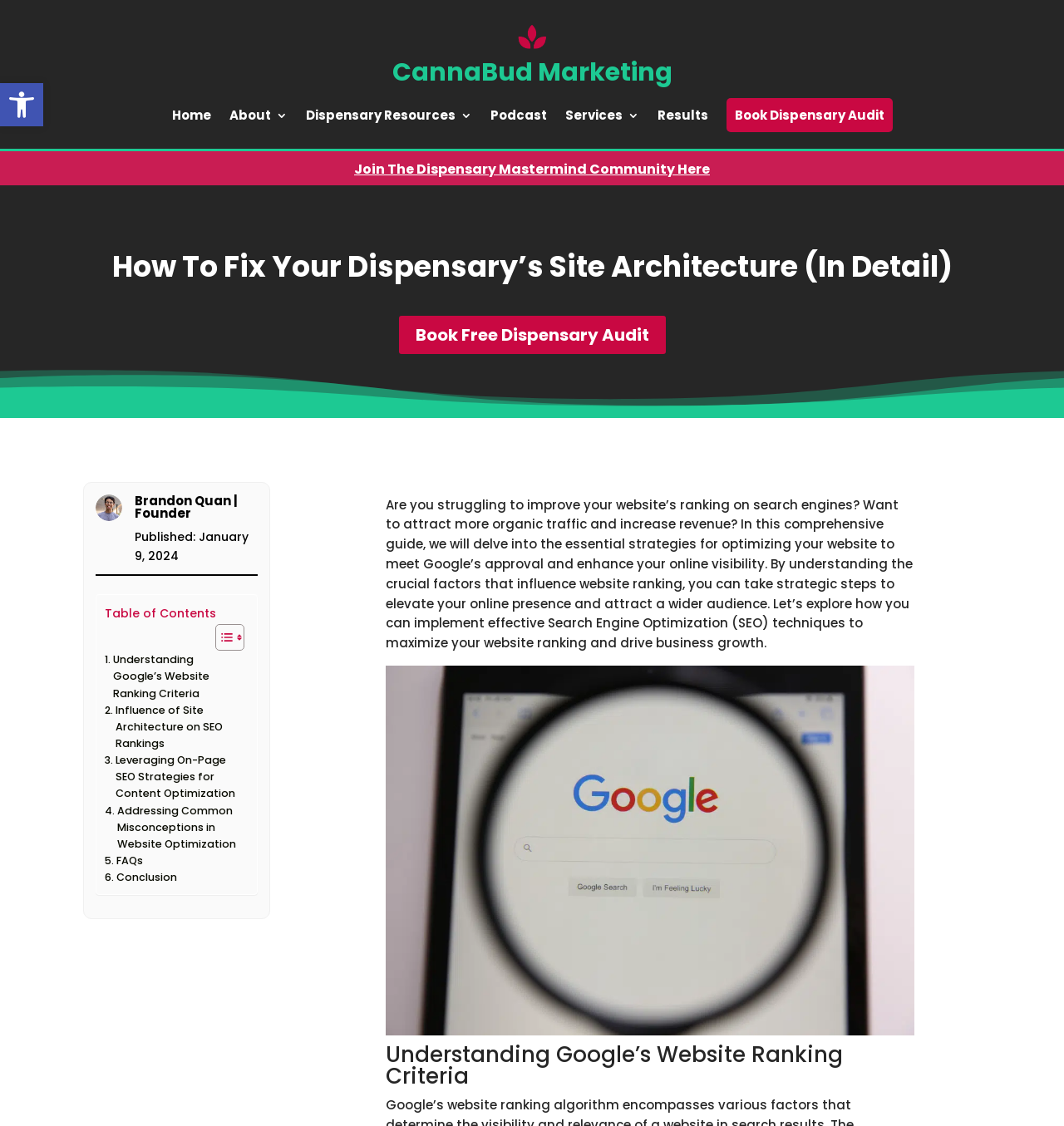What is the name of the founder?
Look at the image and respond to the question as thoroughly as possible.

I found the answer by looking at the LayoutTable element with the heading 'Brandon Quan | Founder' which is located at [0.127, 0.439, 0.243, 0.468] coordinates.